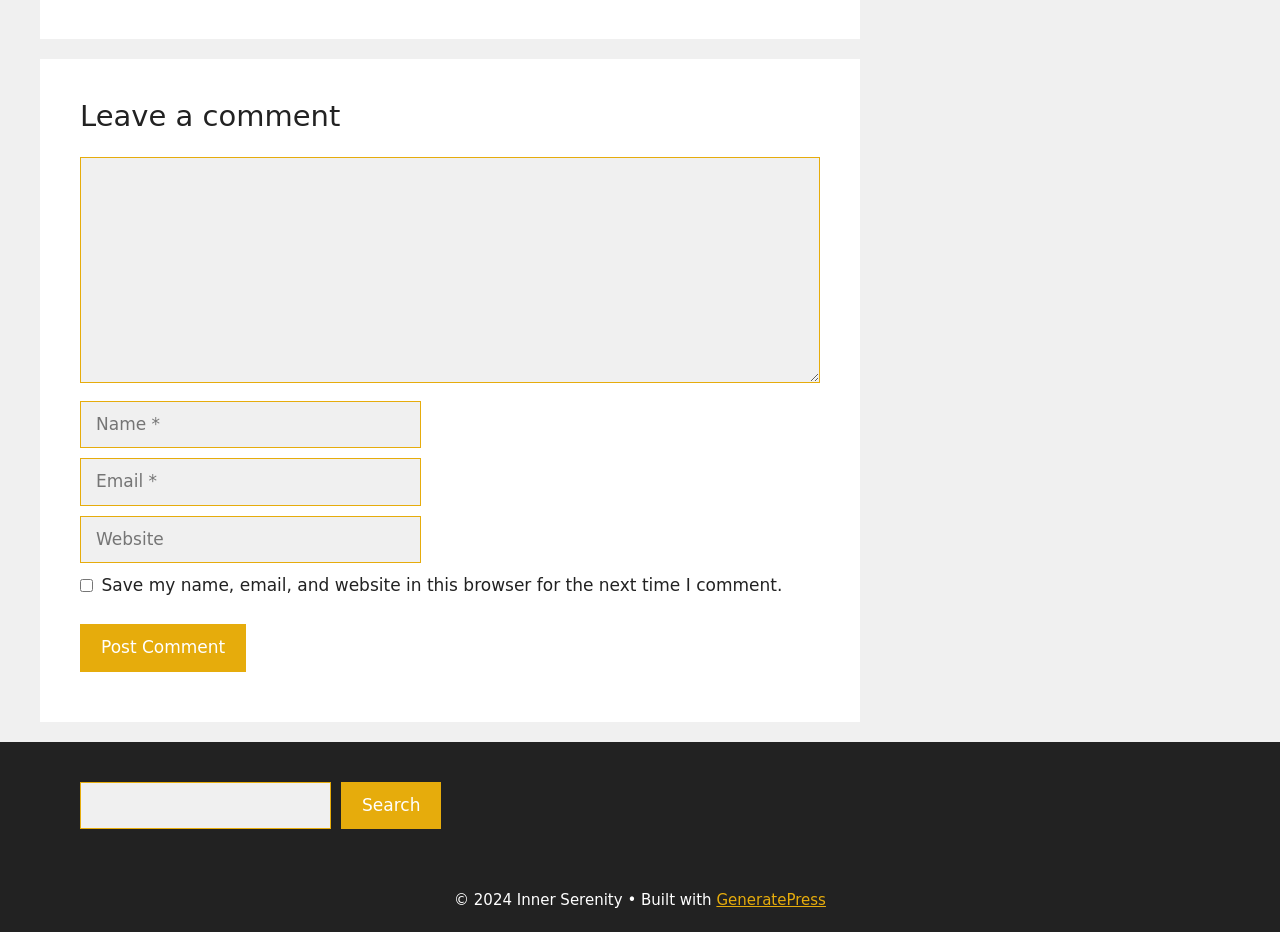Analyze the image and answer the question with as much detail as possible: 
What is the function of the checkbox in the comment section?

The checkbox in the comment section is labeled 'Save my name, email, and website in this browser for the next time I comment.' This suggests that its function is to save the user's information for future comments.